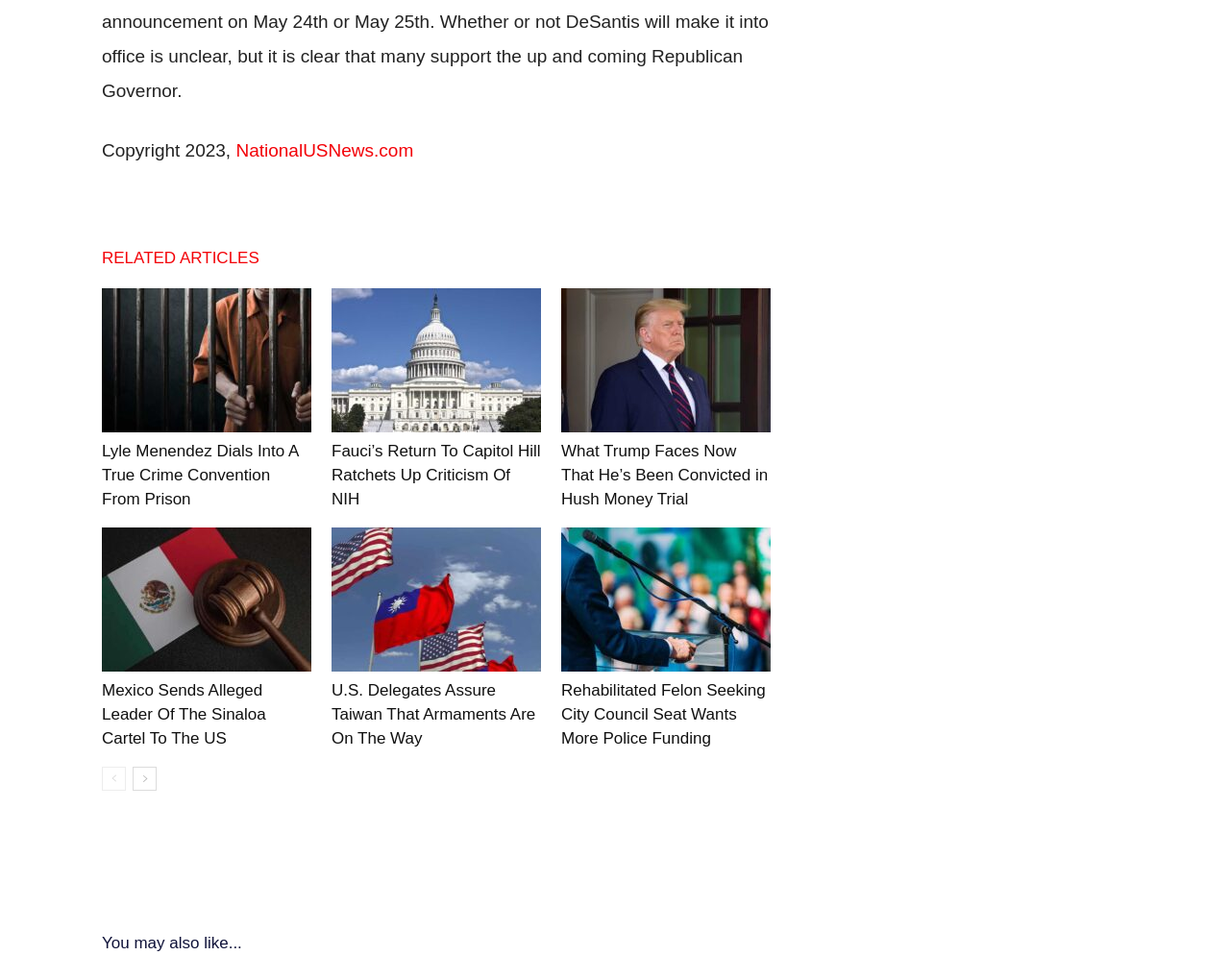Identify the bounding box coordinates for the element you need to click to achieve the following task: "Go to next page". Provide the bounding box coordinates as four float numbers between 0 and 1, in the form [left, top, right, bottom].

[0.108, 0.782, 0.127, 0.807]